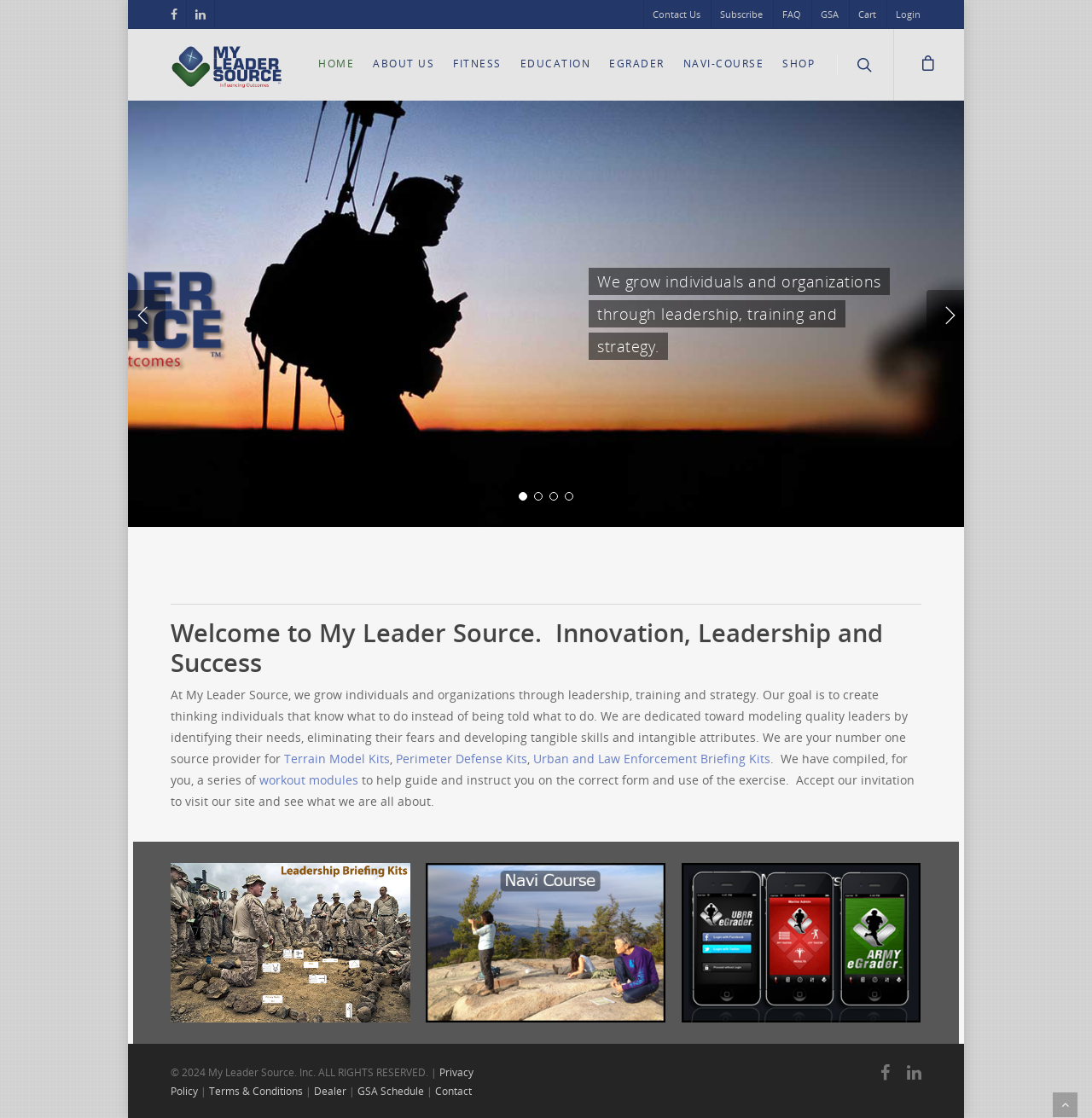Respond with a single word or phrase for the following question: 
What type of products does the organization offer?

Terrain Model Kits, Perimeter Defense Kits, etc.